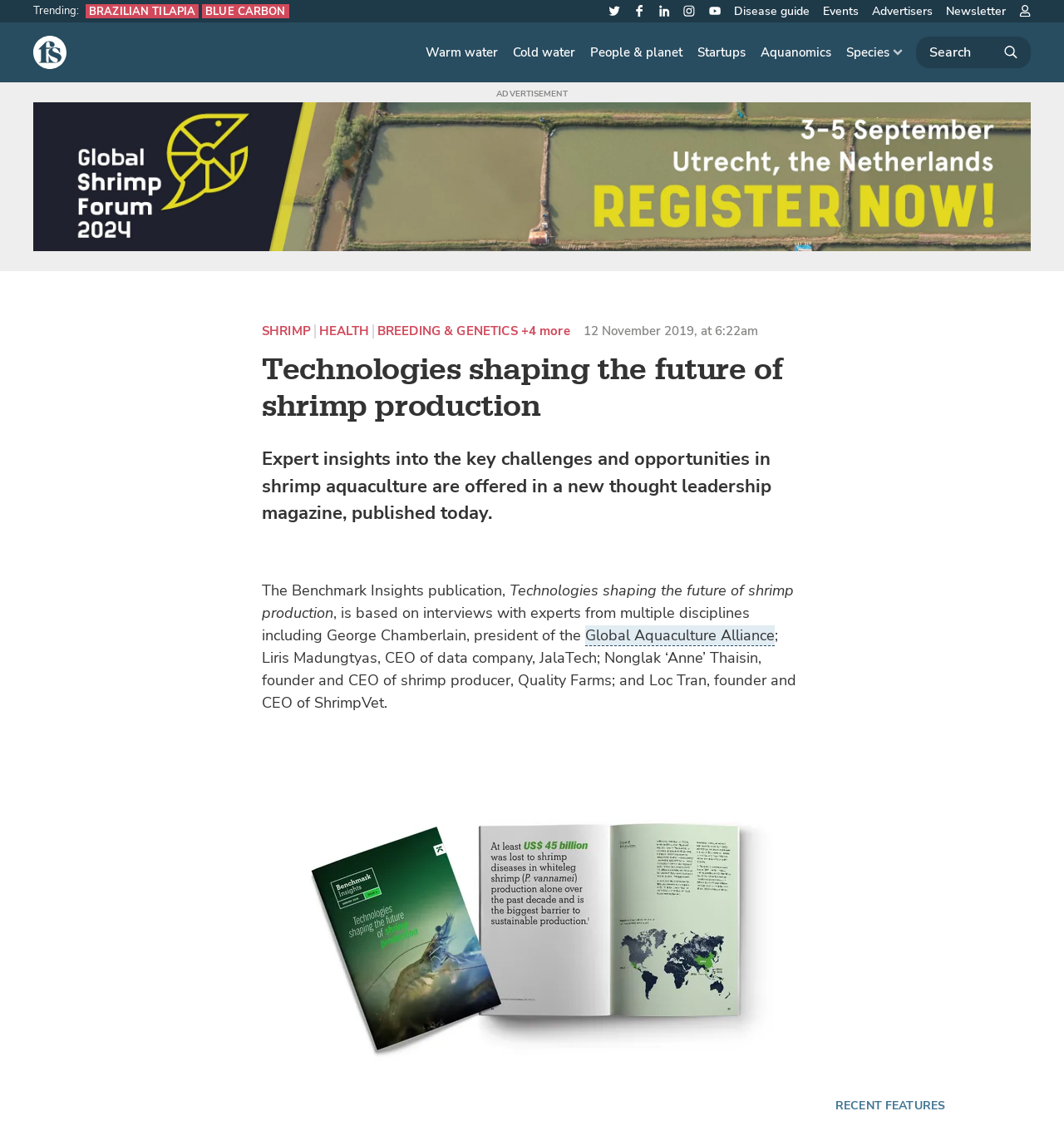Please locate the bounding box coordinates of the element that should be clicked to achieve the given instruction: "go to home page".

None